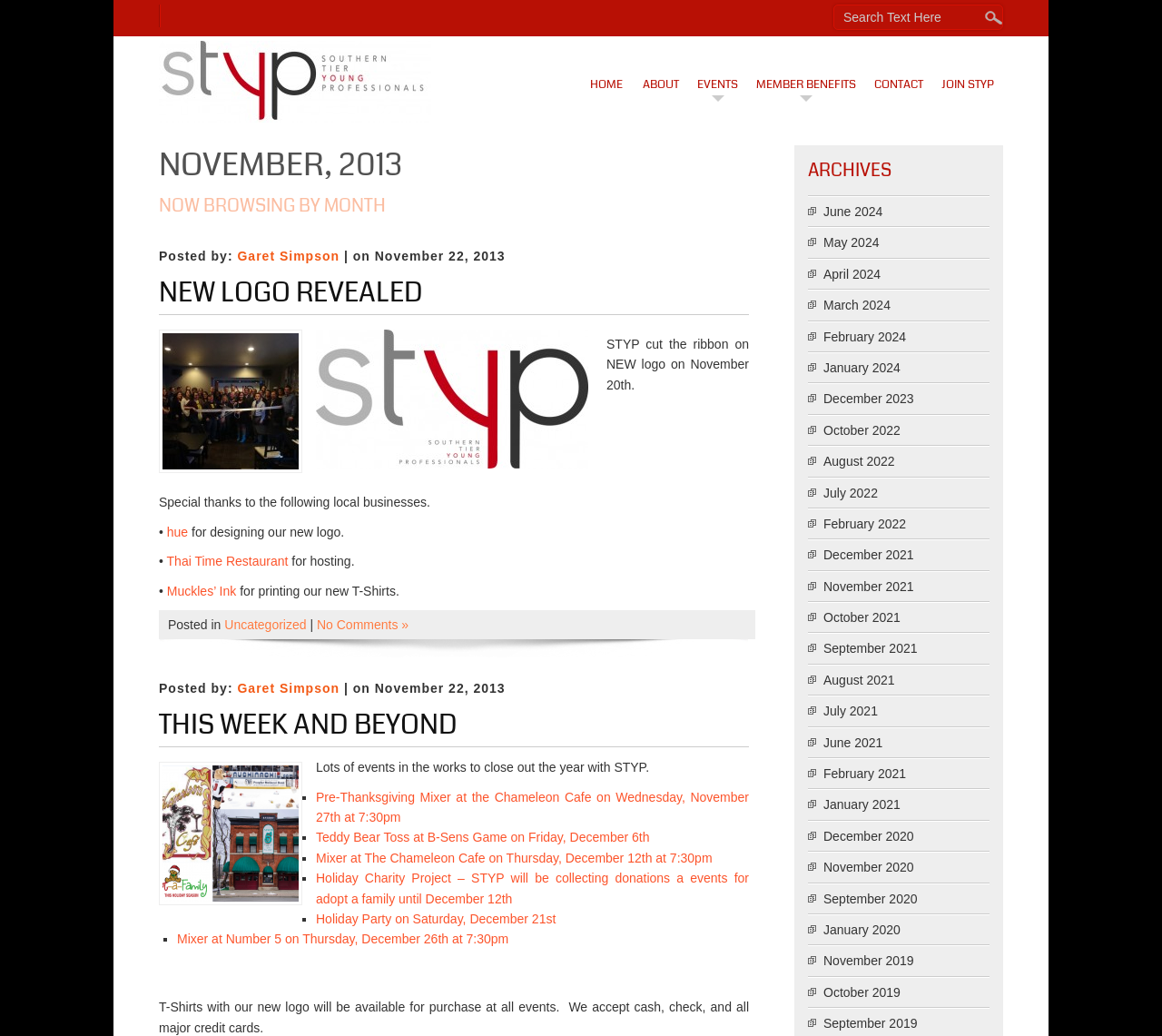How many events are listed in the 'THIS WEEK AND BEYOND' section?
Answer the question based on the image using a single word or a brief phrase.

6